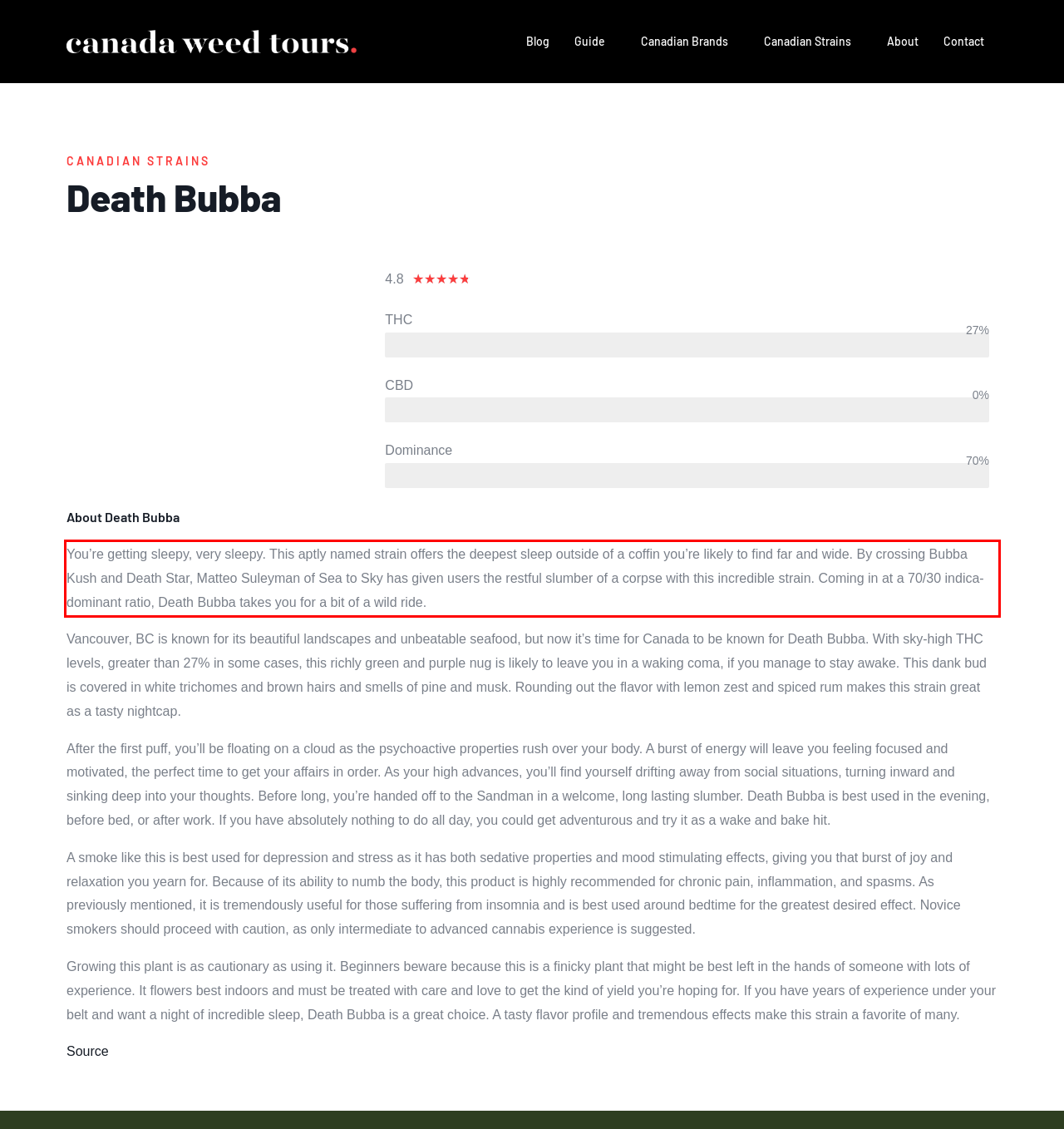Analyze the screenshot of the webpage and extract the text from the UI element that is inside the red bounding box.

You’re getting sleepy, very sleepy. This aptly named strain offers the deepest sleep outside of a coffin you’re likely to find far and wide. By crossing Bubba Kush and Death Star, Matteo Suleyman of Sea to Sky has given users the restful slumber of a corpse with this incredible strain. Coming in at a 70/30 indica-dominant ratio, Death Bubba takes you for a bit of a wild ride.